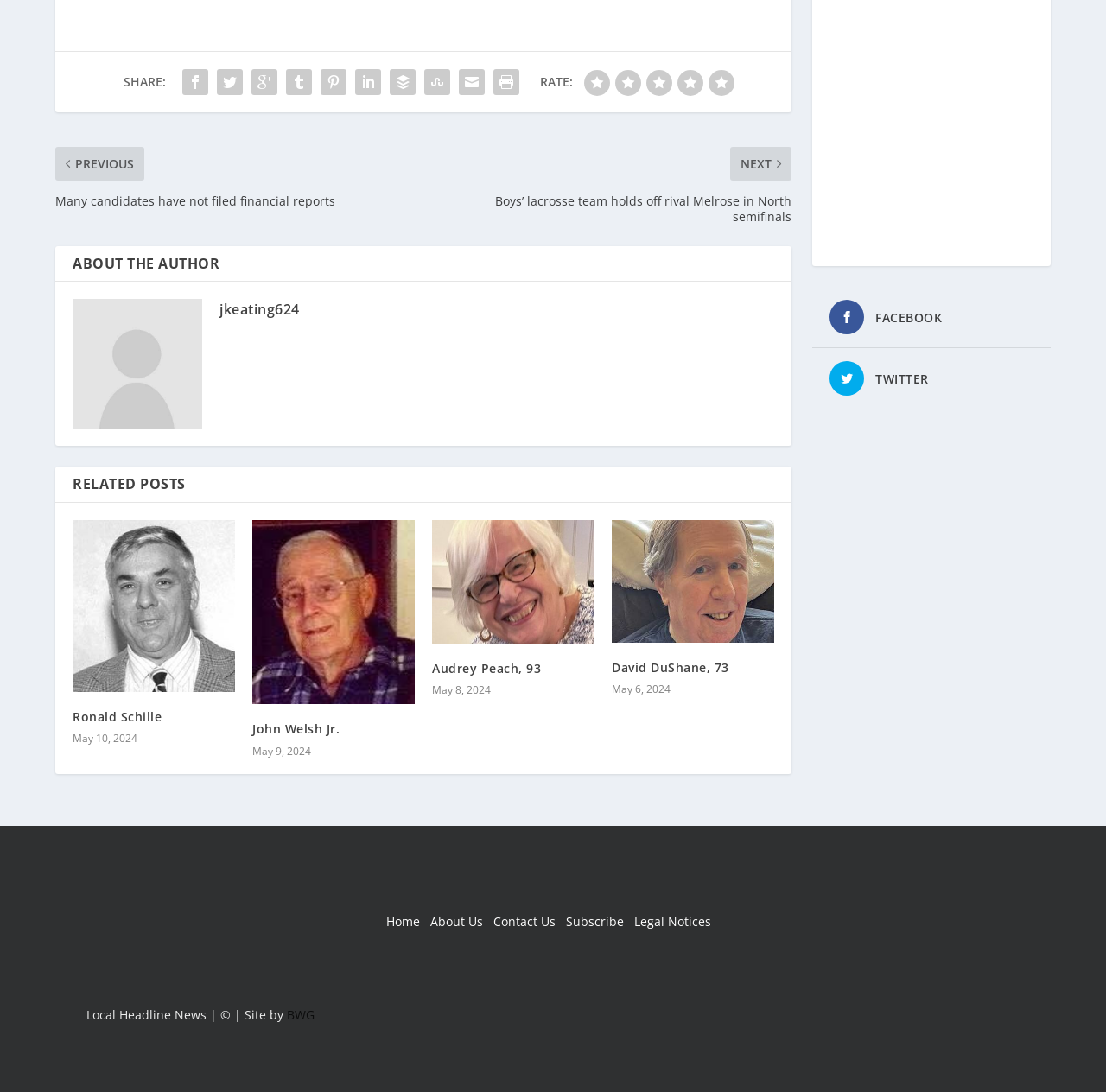Determine the bounding box for the UI element as described: "BWG". The coordinates should be represented as four float numbers between 0 and 1, formatted as [left, top, right, bottom].

[0.259, 0.922, 0.284, 0.937]